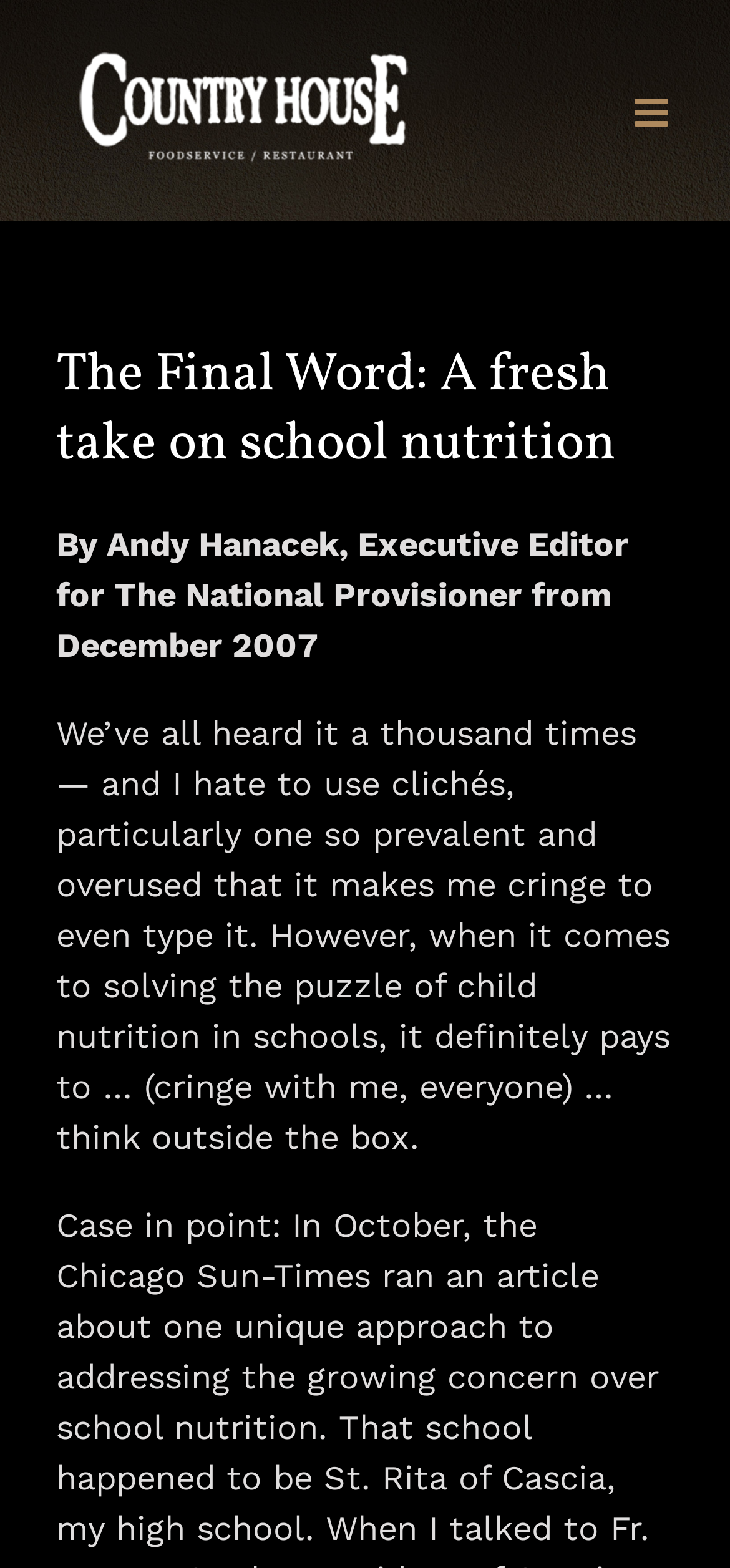What is the name of the restaurant mentioned?
Based on the visual information, provide a detailed and comprehensive answer.

The name of the restaurant can be found in the link element that says 'The Country House Restaurant Logo' at the top of the page. This element is also an image, and it is likely the logo of the restaurant.